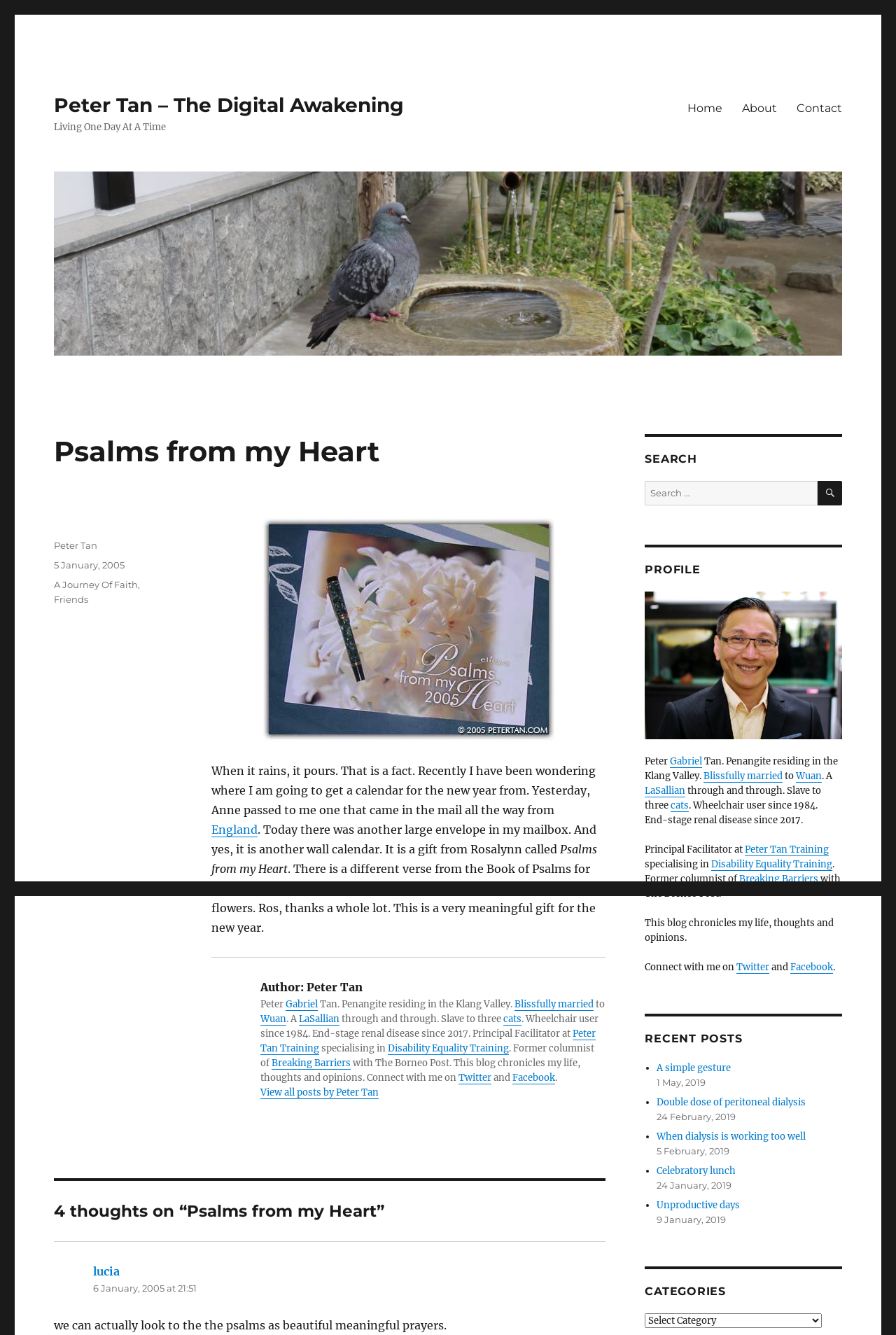What is the name of the person the author is blissfully married to?
Please provide a single word or phrase answer based on the image.

Wuan